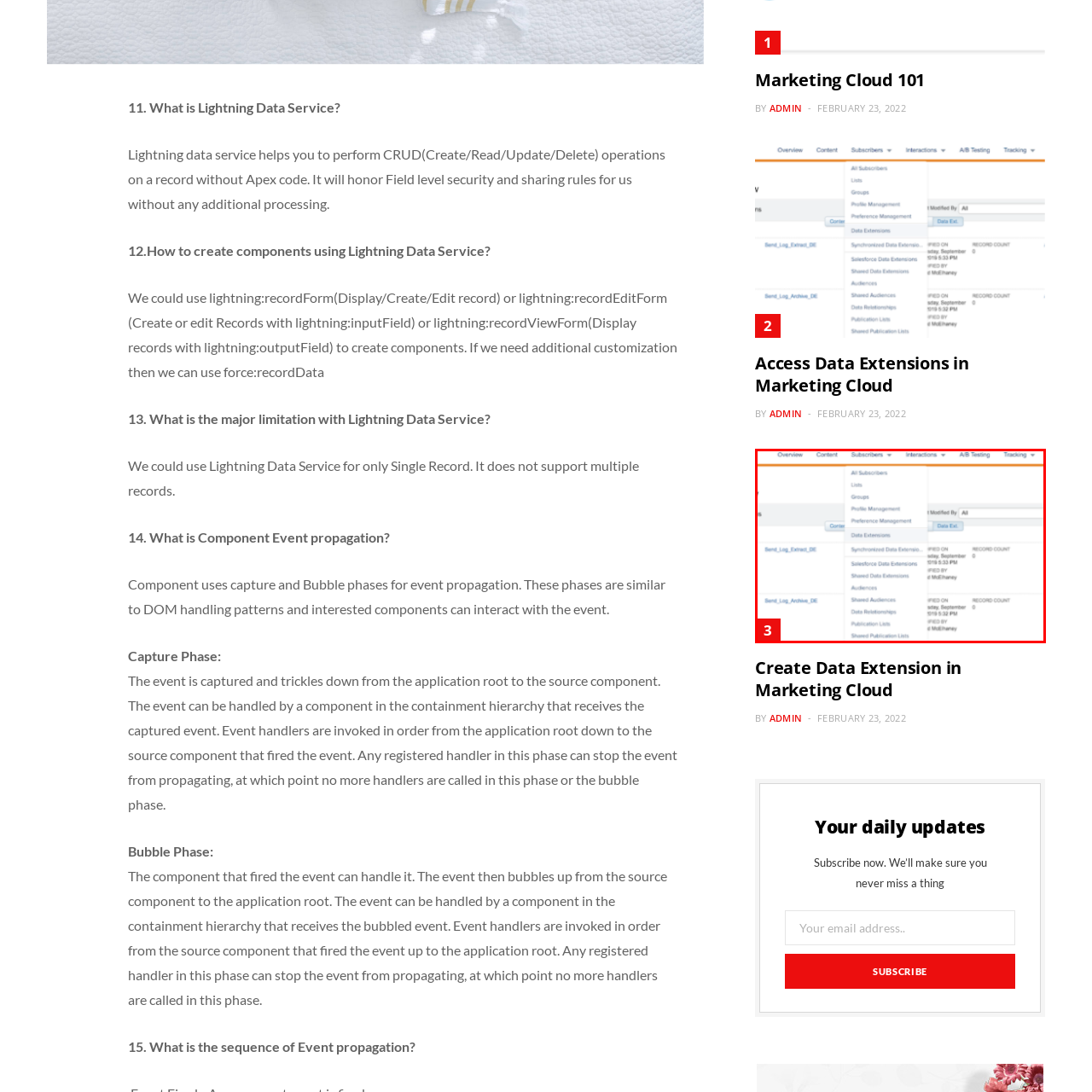Please look at the image within the red bounding box and provide a detailed answer to the following question based on the visual information: What is the purpose of 'Profile Management' in the dropdown menu?

The question asks about the purpose of 'Profile Management' in the dropdown menu. By examining the options in the dropdown menu, we can infer that 'Profile Management' is related to handling subscriber data, which is a key aspect of subscriber management.